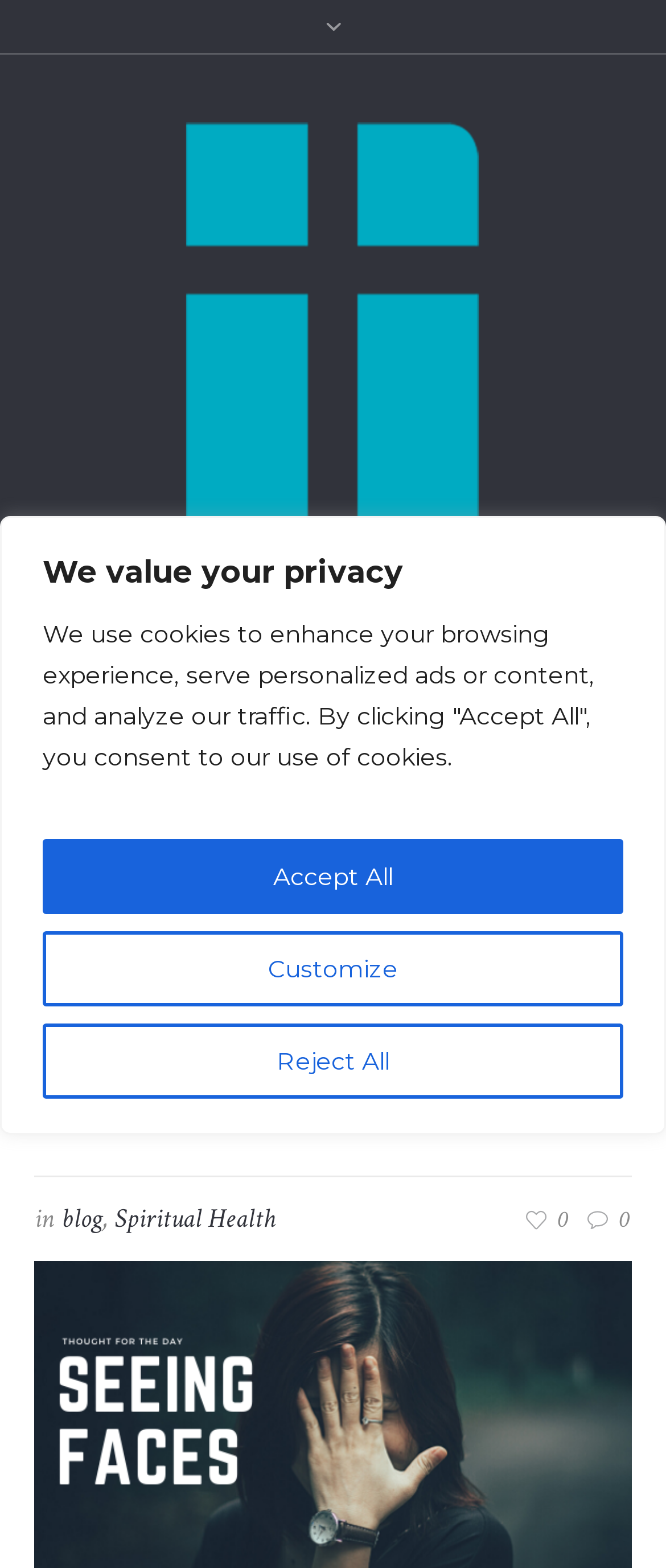Predict the bounding box coordinates of the area that should be clicked to accomplish the following instruction: "Click the 'Thought for the day: Seeing faces' link". The bounding box coordinates should consist of four float numbers between 0 and 1, i.e., [left, top, right, bottom].

[0.051, 0.899, 0.949, 0.92]